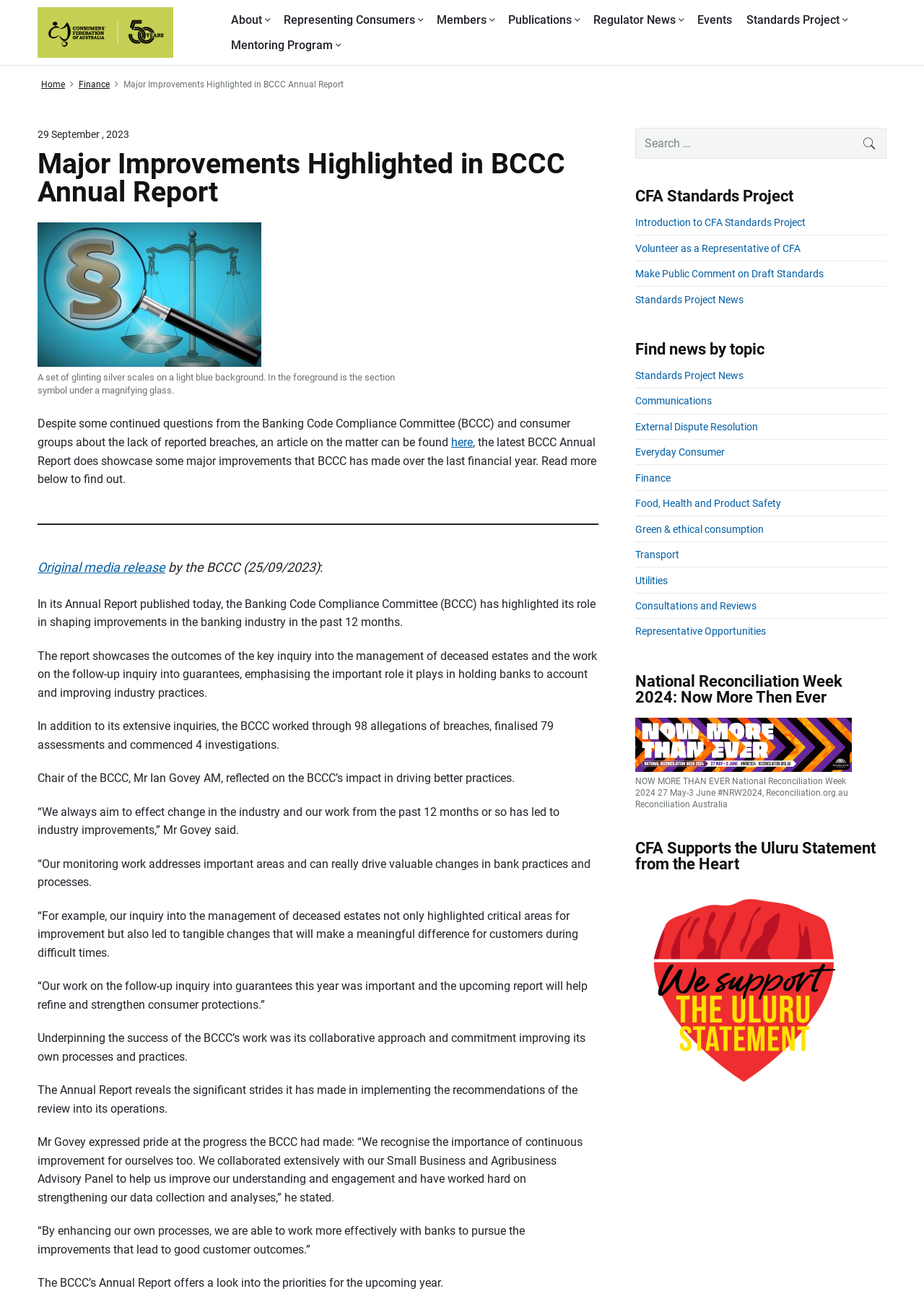Please locate and generate the primary heading on this webpage.

Major Improvements Highlighted in BCCC Annual Report